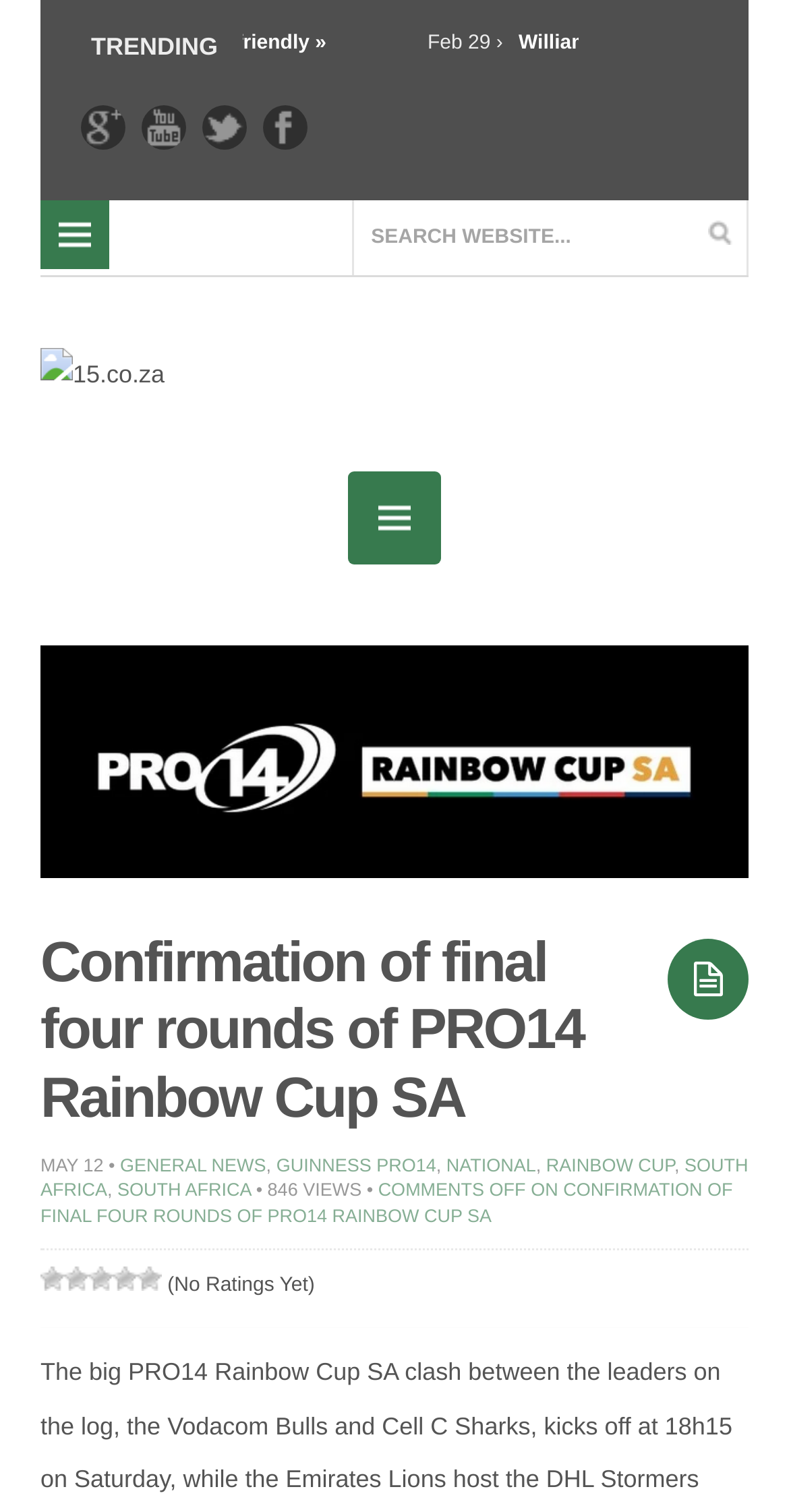Please determine the bounding box coordinates of the element to click in order to execute the following instruction: "Search for rugby news". The coordinates should be four float numbers between 0 and 1, specified as [left, top, right, bottom].

[0.446, 0.132, 0.949, 0.182]